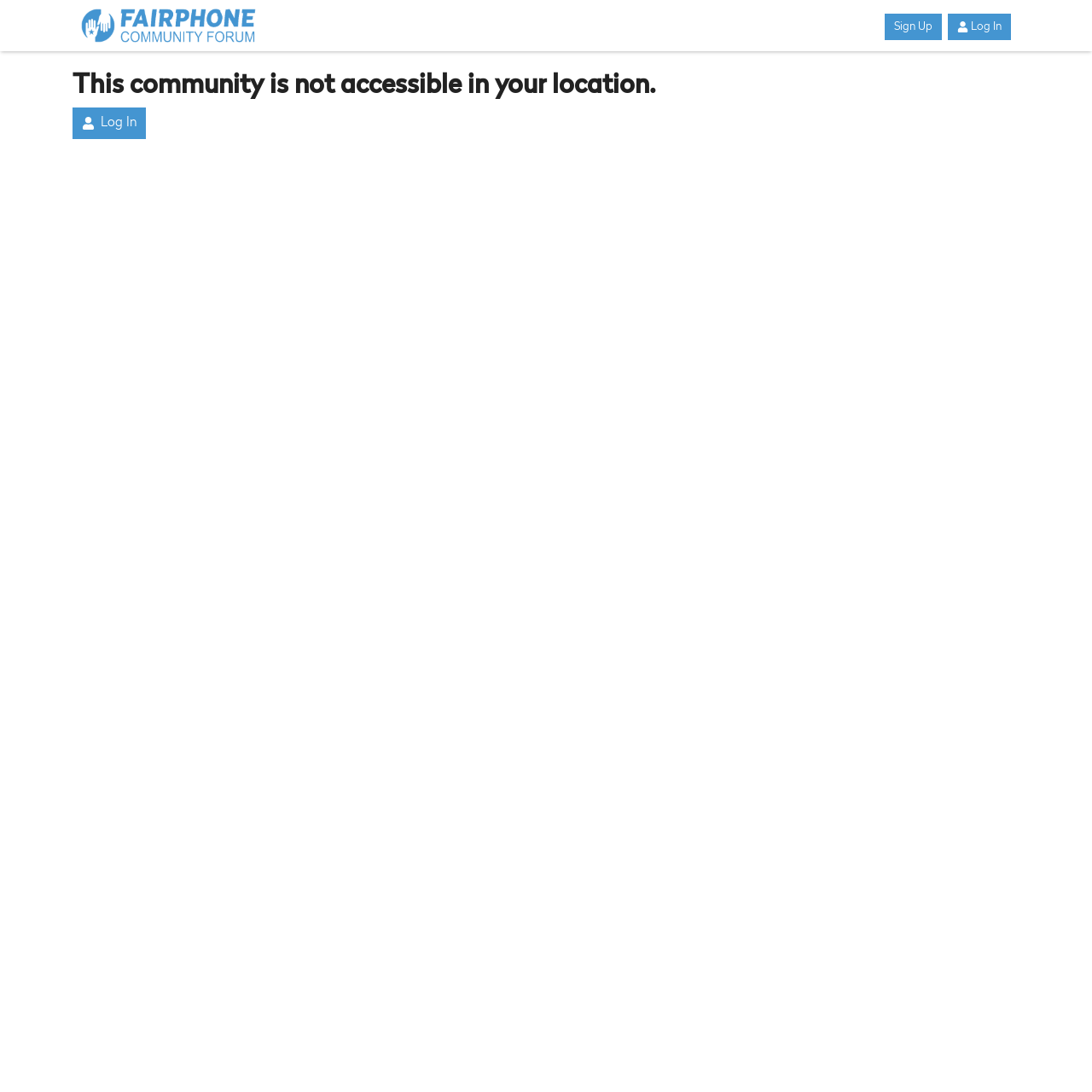Locate and extract the text of the main heading on the webpage.

This community is not accessible in your location.